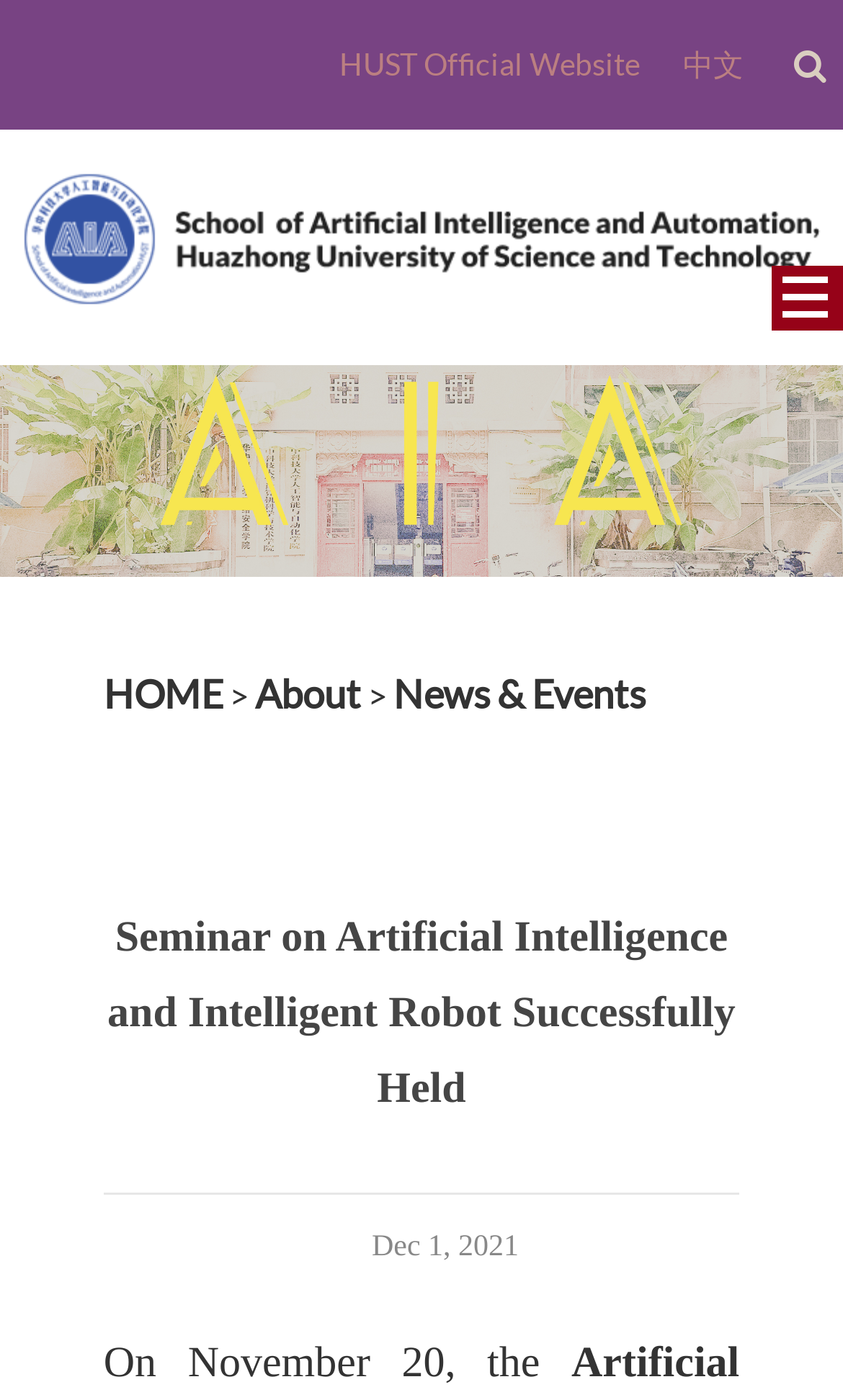What is the language of the link at the top right corner?
Answer with a single word or phrase, using the screenshot for reference.

Chinese